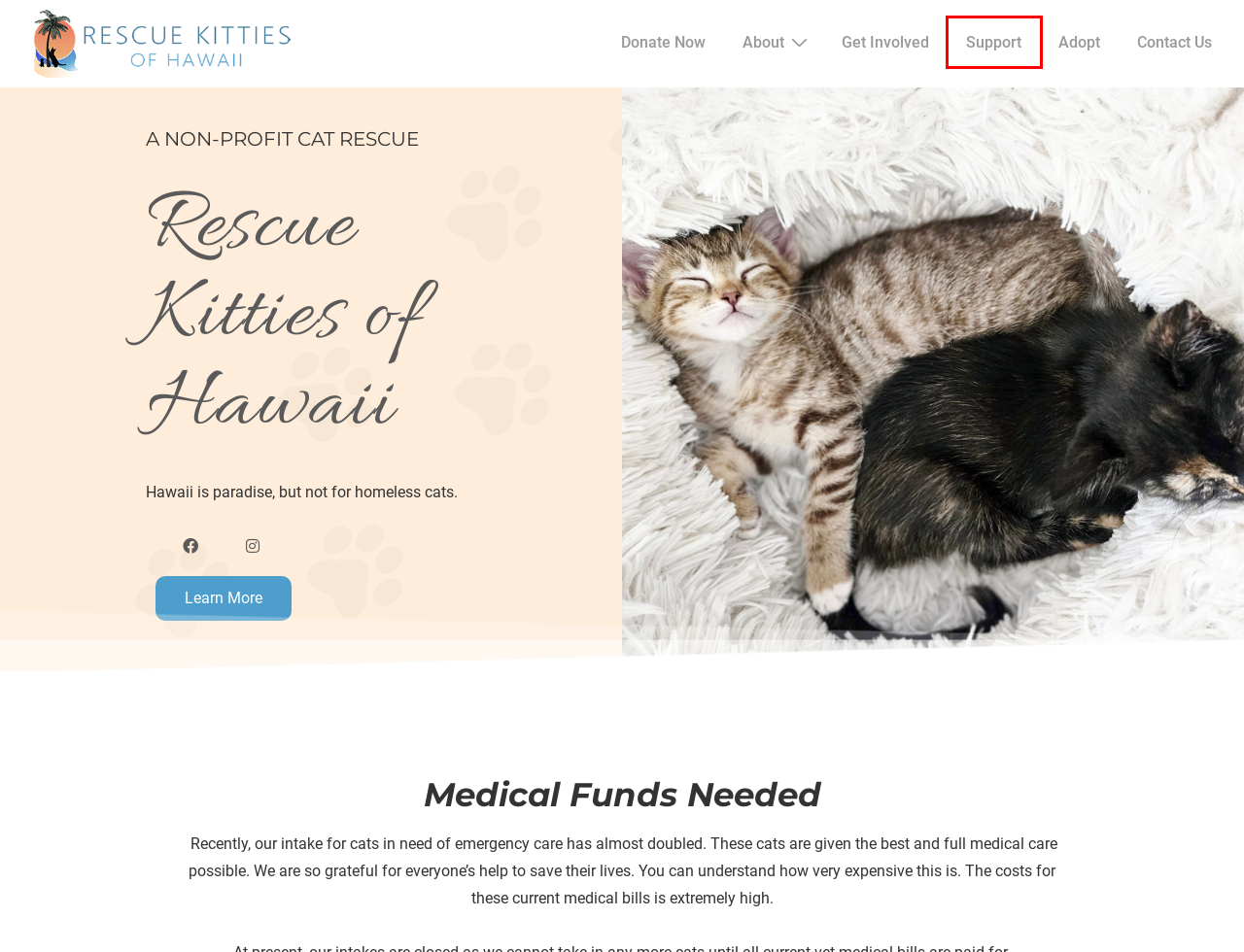A screenshot of a webpage is given with a red bounding box around a UI element. Choose the description that best matches the new webpage shown after clicking the element within the red bounding box. Here are the candidates:
A. Get Involved - Rescue Kitties of Hawaii
B. Support - Rescue Kitties of Hawaii
C. Donate
D. Flights - Rescue Kitties of Hawaii
E. Who We Are - Rescue Kitties of Hawaii
F. Adopt - Rescue Kitties of Hawaii
G. Give Hope to Hawai’i's Most Vulnerable Cats
H. Contact Us - Rescue Kitties of Hawaii

B